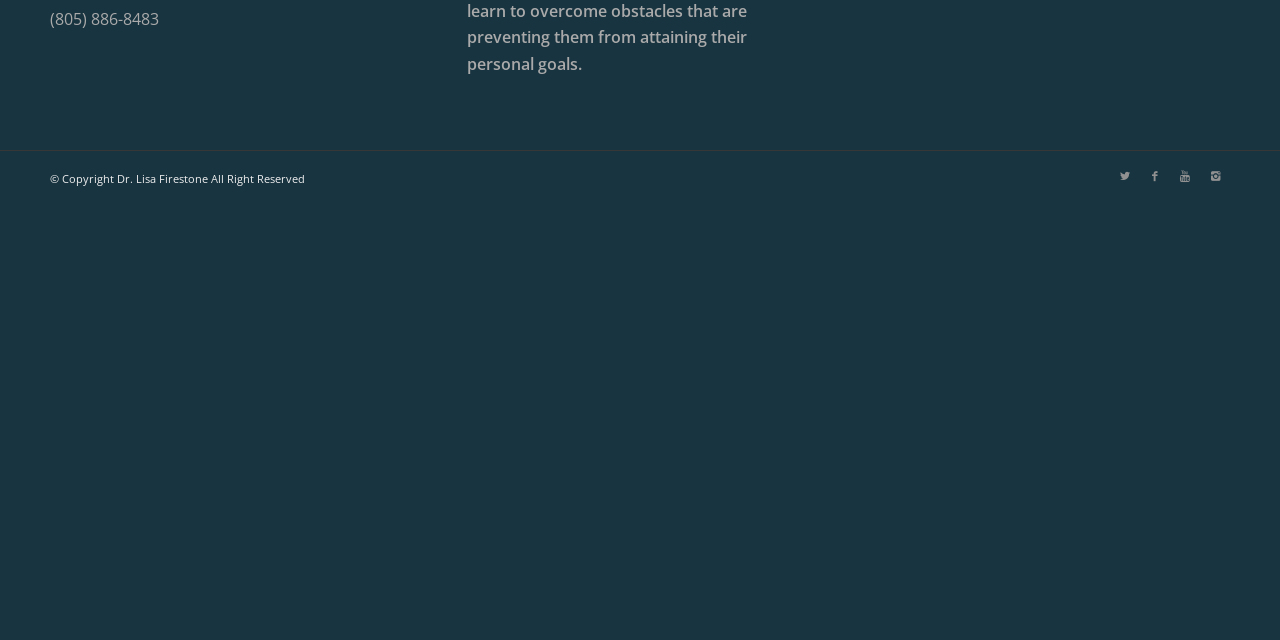Bounding box coordinates are to be given in the format (top-left x, top-left y, bottom-right x, bottom-right y). All values must be floating point numbers between 0 and 1. Provide the bounding box coordinate for the UI element described as: (805) 886-8483

[0.039, 0.012, 0.124, 0.047]